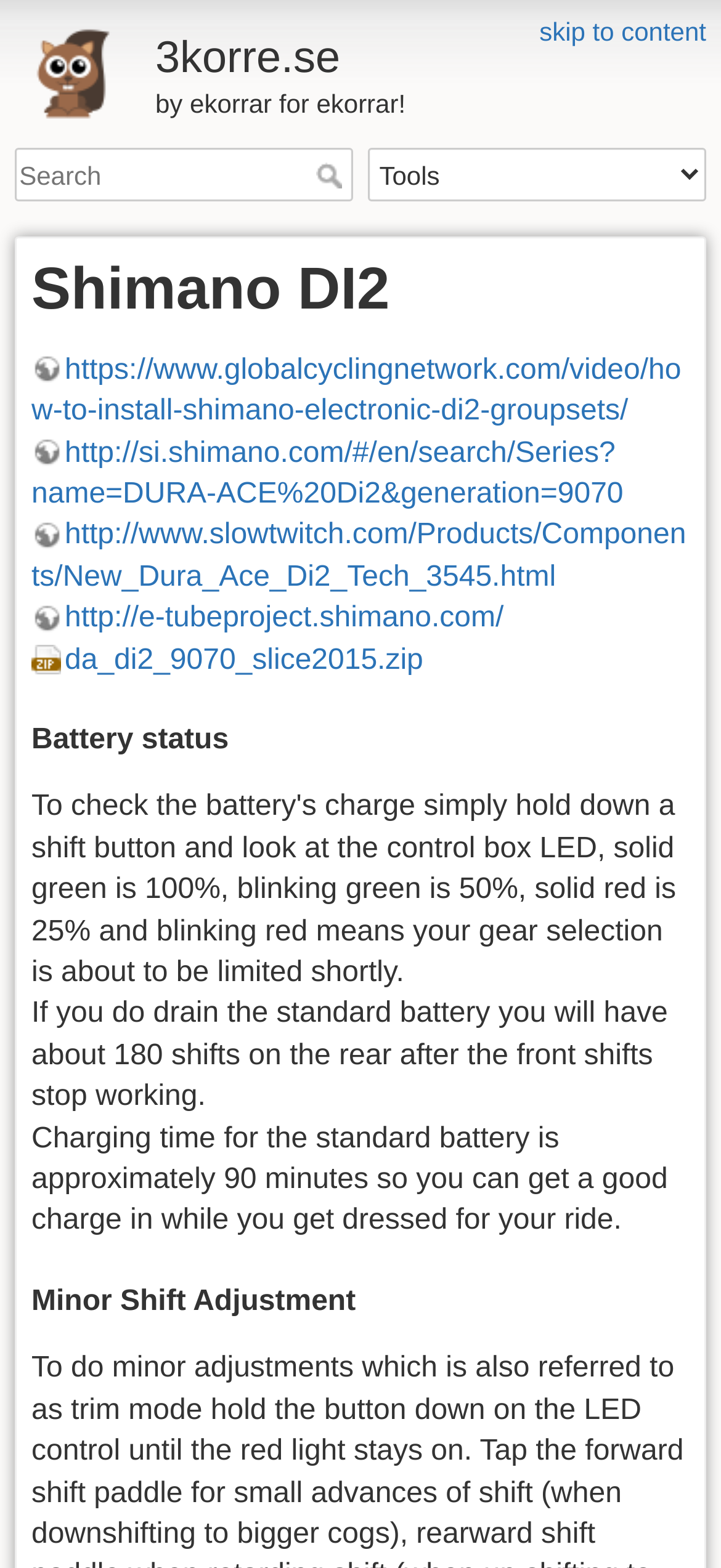Highlight the bounding box coordinates of the element that should be clicked to carry out the following instruction: "search for something". The coordinates must be given as four float numbers ranging from 0 to 1, i.e., [left, top, right, bottom].

[0.021, 0.094, 0.49, 0.129]